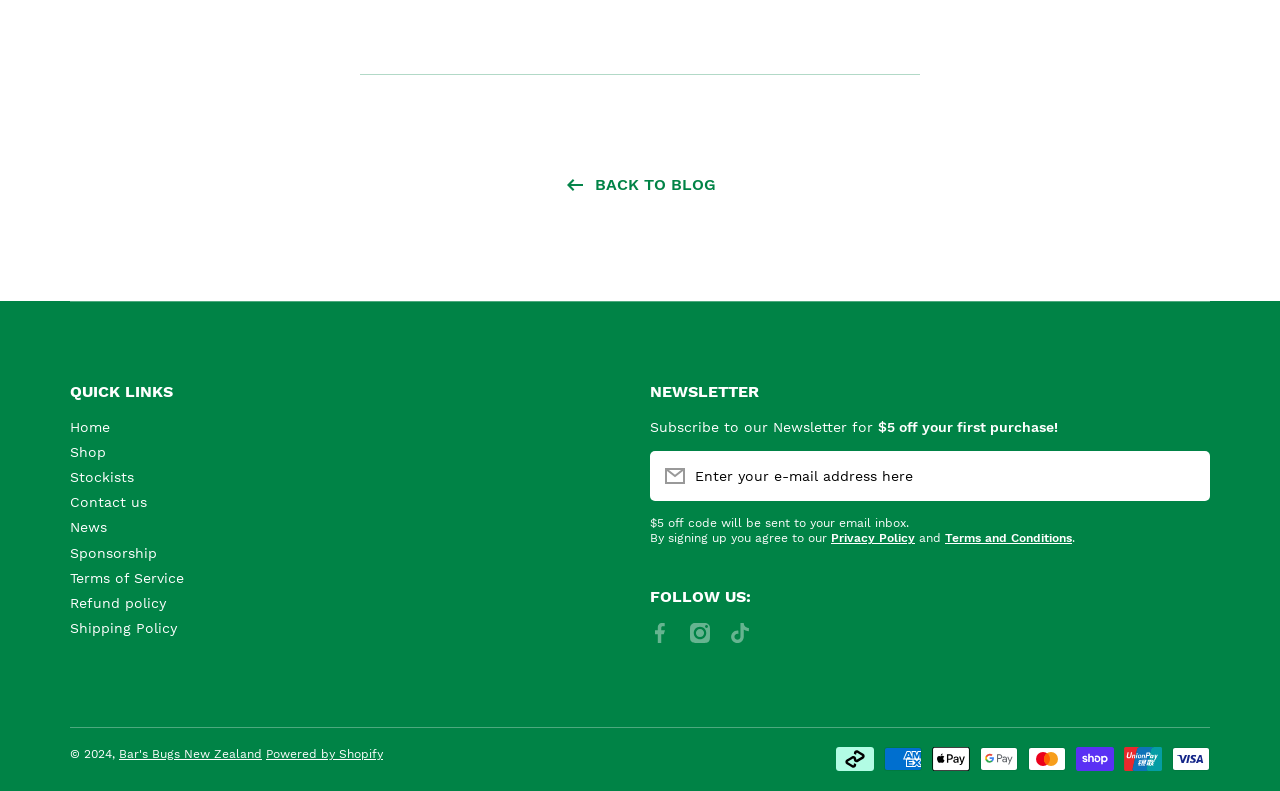What is the copyright year of Bar's Bugs New Zealand?
Answer the question using a single word or phrase, according to the image.

2024